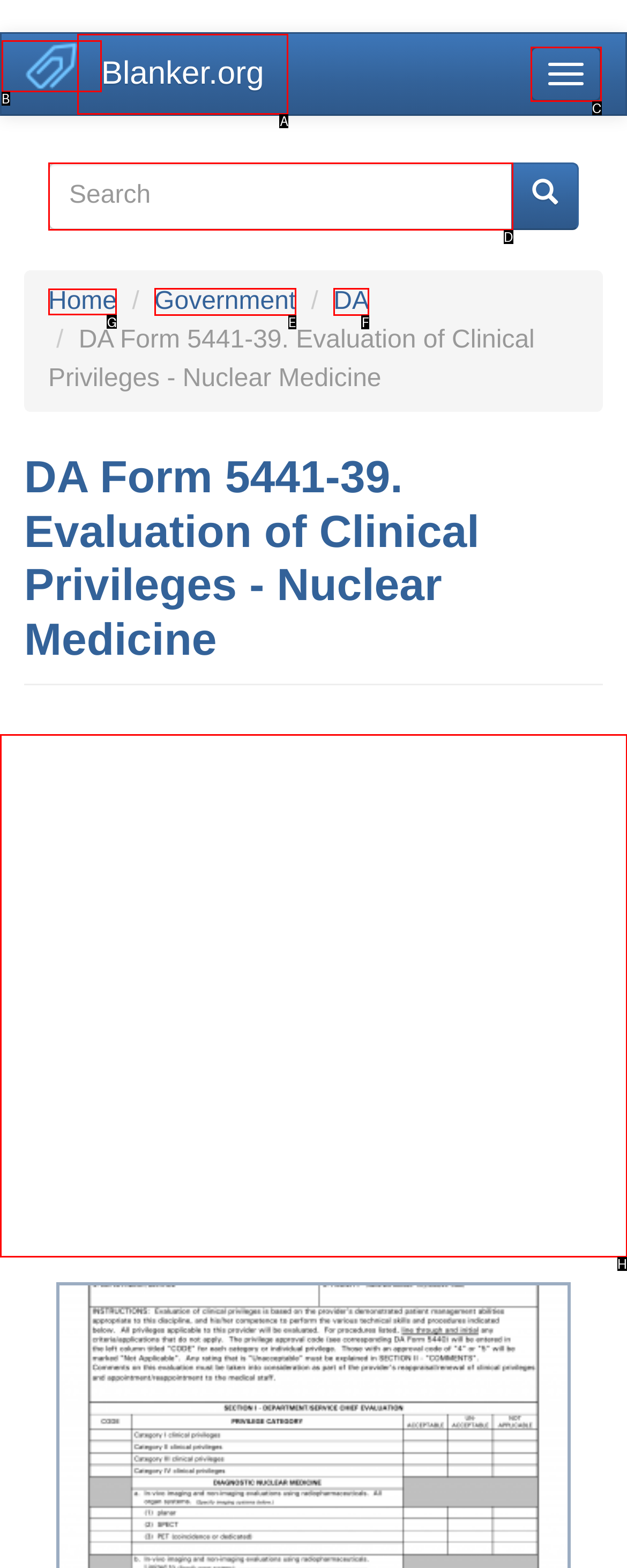Select the HTML element that needs to be clicked to carry out the task: Go to home page
Provide the letter of the correct option.

G